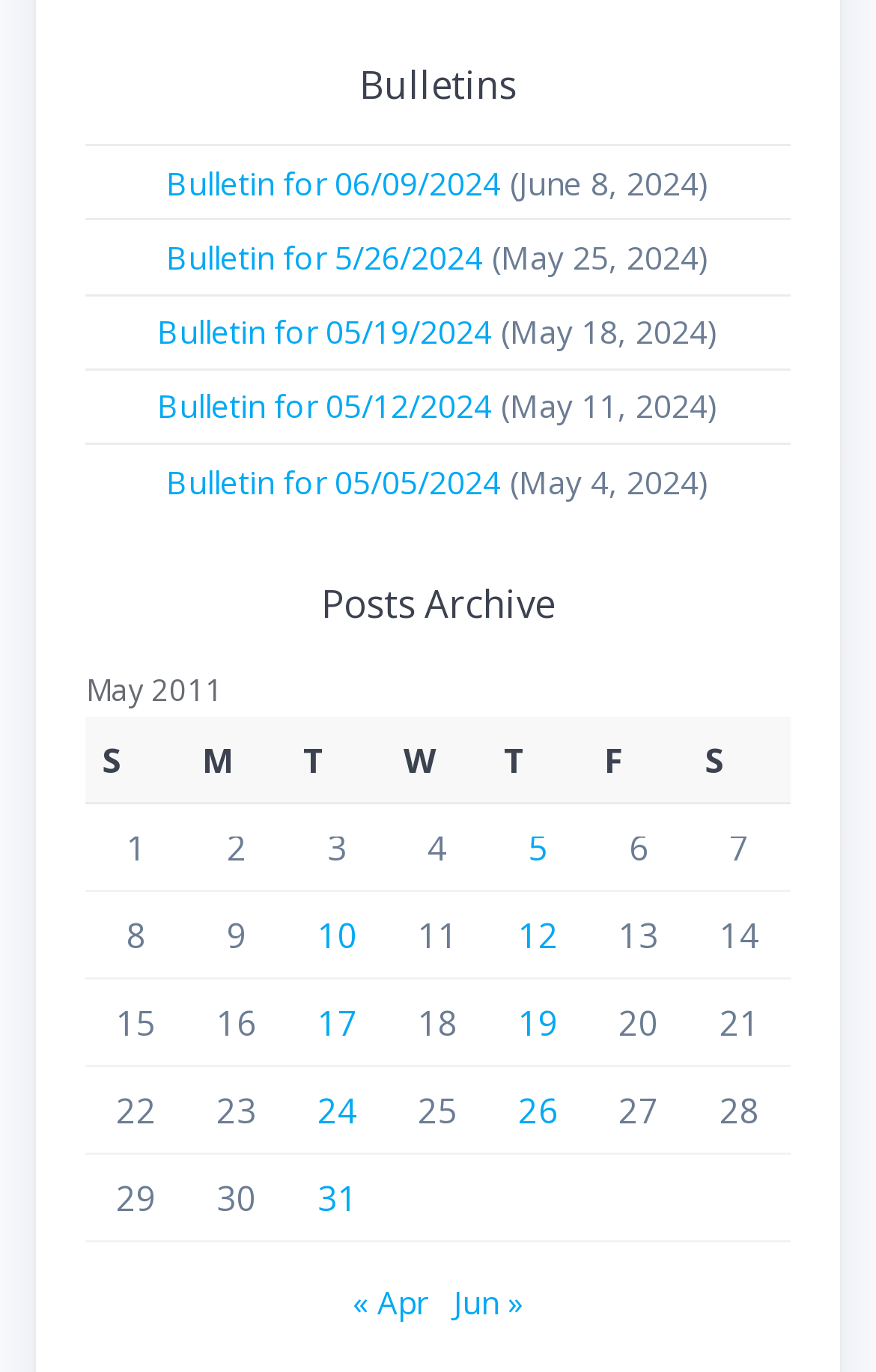Point out the bounding box coordinates of the section to click in order to follow this instruction: "View posts published on May 5, 2011".

[0.603, 0.601, 0.626, 0.634]